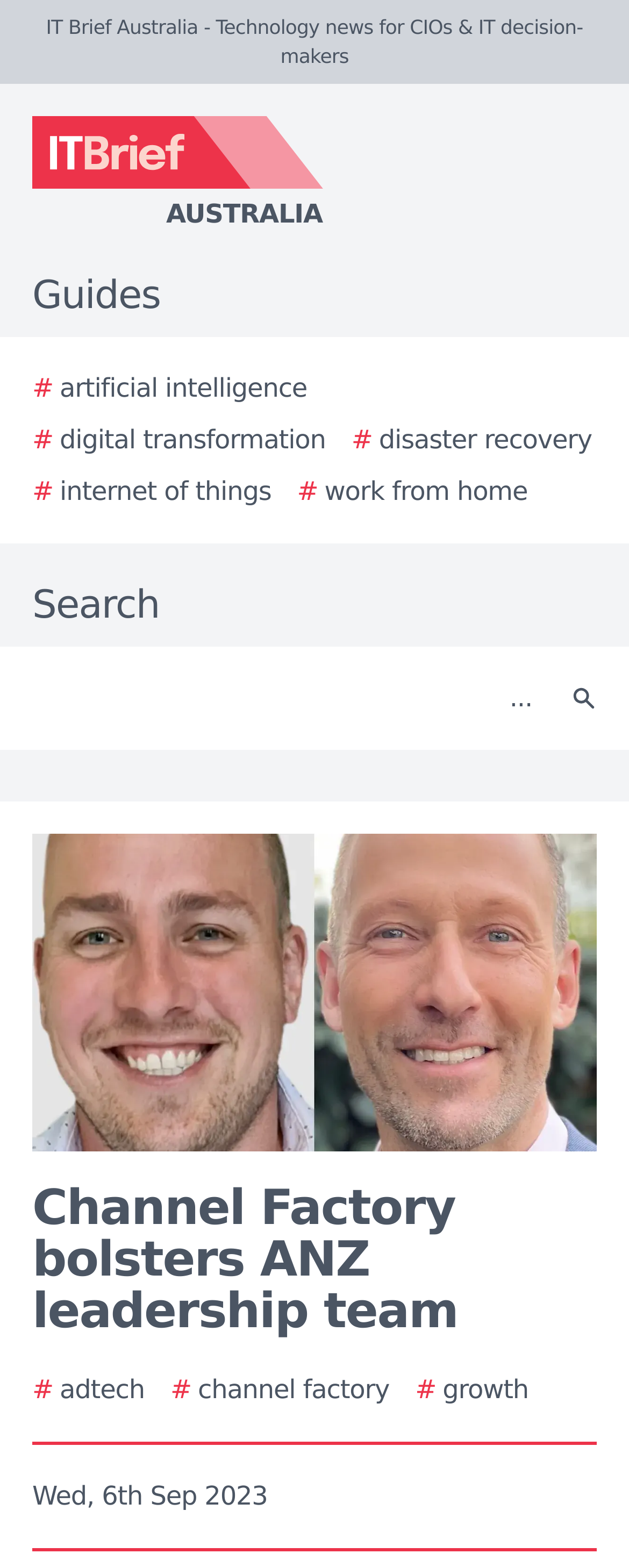Write an elaborate caption that captures the essence of the webpage.

The webpage appears to be an article from IT Brief Australia, a technology news website for CIOs and IT decision-makers. At the top left of the page, there is a logo of IT Brief Australia, accompanied by a link to the website's homepage. Below the logo, there is a horizontal menu with links to various guides, including artificial intelligence, digital transformation, and disaster recovery.

To the right of the menu, there is a search bar with a search button and a magnifying glass icon. Below the search bar, there is a large image that takes up most of the width of the page. This image is likely related to the article's content.

The main article's title, "Channel Factory bolsters ANZ leadership team", is displayed prominently in a large font size, followed by the publication date, "Wed, 6th Sep 2023". The article's content is not explicitly described in the accessibility tree, but it likely discusses the appointment of James Rose as Managing Director, Australia, and Linus Hjoberg as Managing Director, New Zealand, at Channel Factory.

At the bottom of the page, there are additional links to related topics, including adtech, channel factory, and growth. Overall, the webpage has a clean and organized layout, with clear headings and concise text.